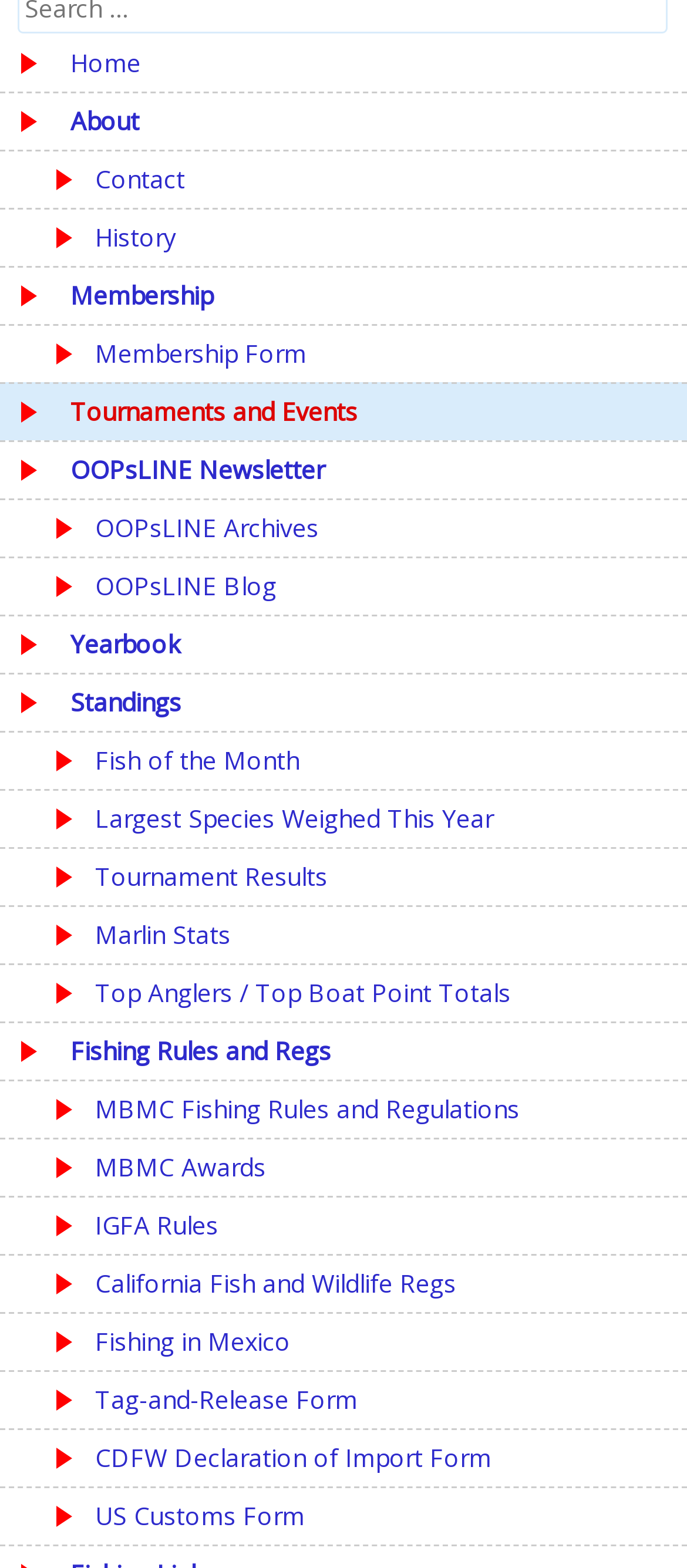Locate the bounding box coordinates of the area you need to click to fulfill this instruction: 'go to home page'. The coordinates must be in the form of four float numbers ranging from 0 to 1: [left, top, right, bottom].

[0.0, 0.022, 1.0, 0.058]